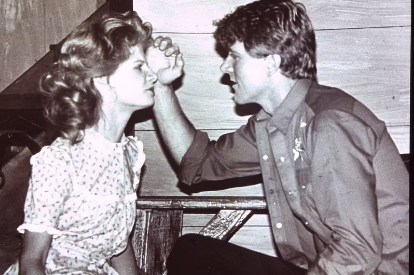Explain the scene depicted in the image, including all details.

In this black-and-white photograph, a dramatic moment unfolds between a man and a woman, captured in a candid, intimate interaction. The man, dressed in a button-up shirt with Western-style embellishments, gently raises his hand to touch the woman's forehead, indicating a deep connection or a moment of thoughtfulness. The woman, with voluminous, curly hair is wearing a light, patterned dress that suggests a vintage style, adding to the nostalgic atmosphere of the image. Both figures are positioned close to one another, their expressions conveying a mix of intensity and tenderness. The backdrop features wooden elements, hinting at a rustic or perhaps theatrical setting, enhancing the emotional gravity of their exchange.